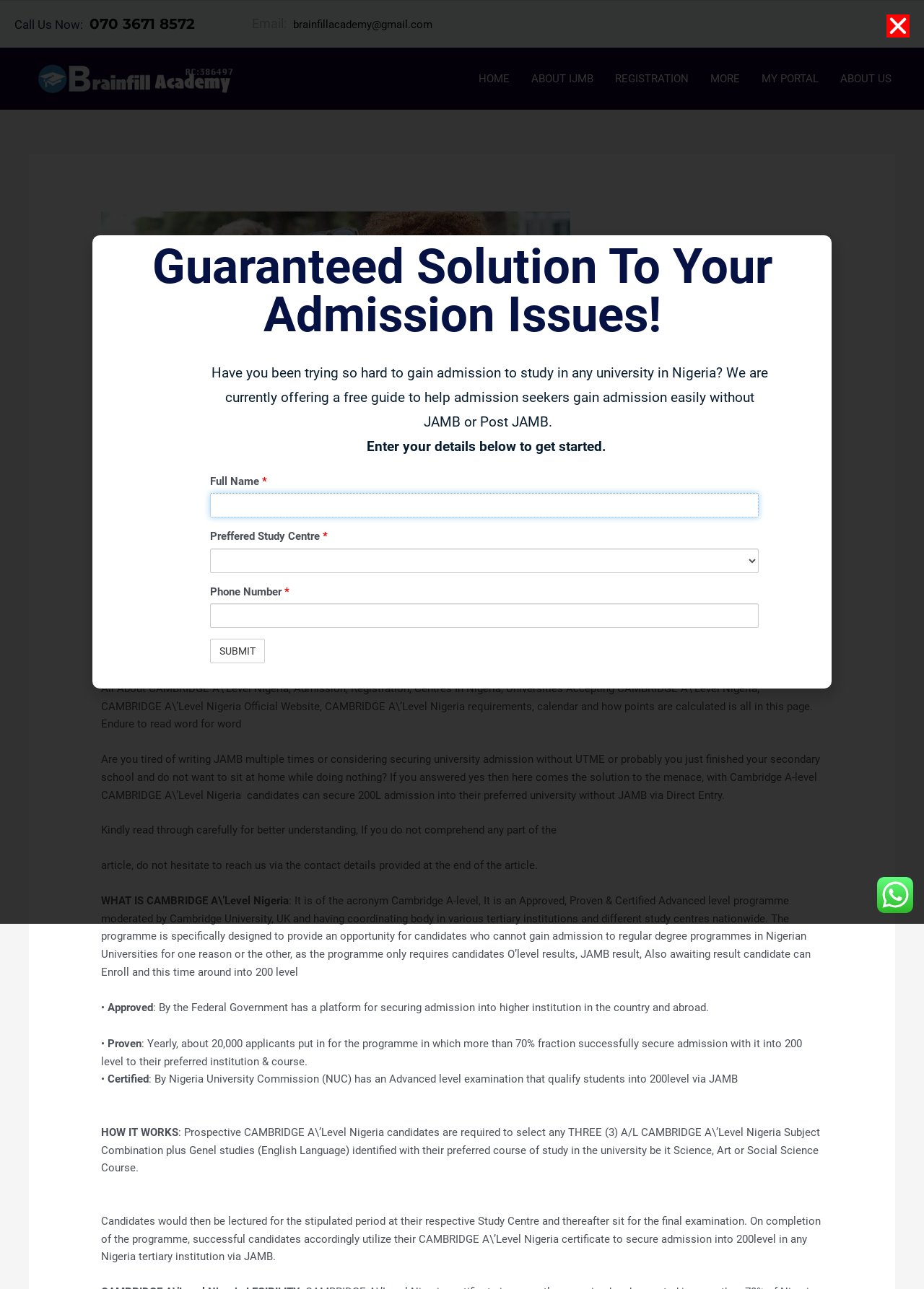Calculate the bounding box coordinates of the UI element given the description: "Home".

[0.506, 0.049, 0.563, 0.074]